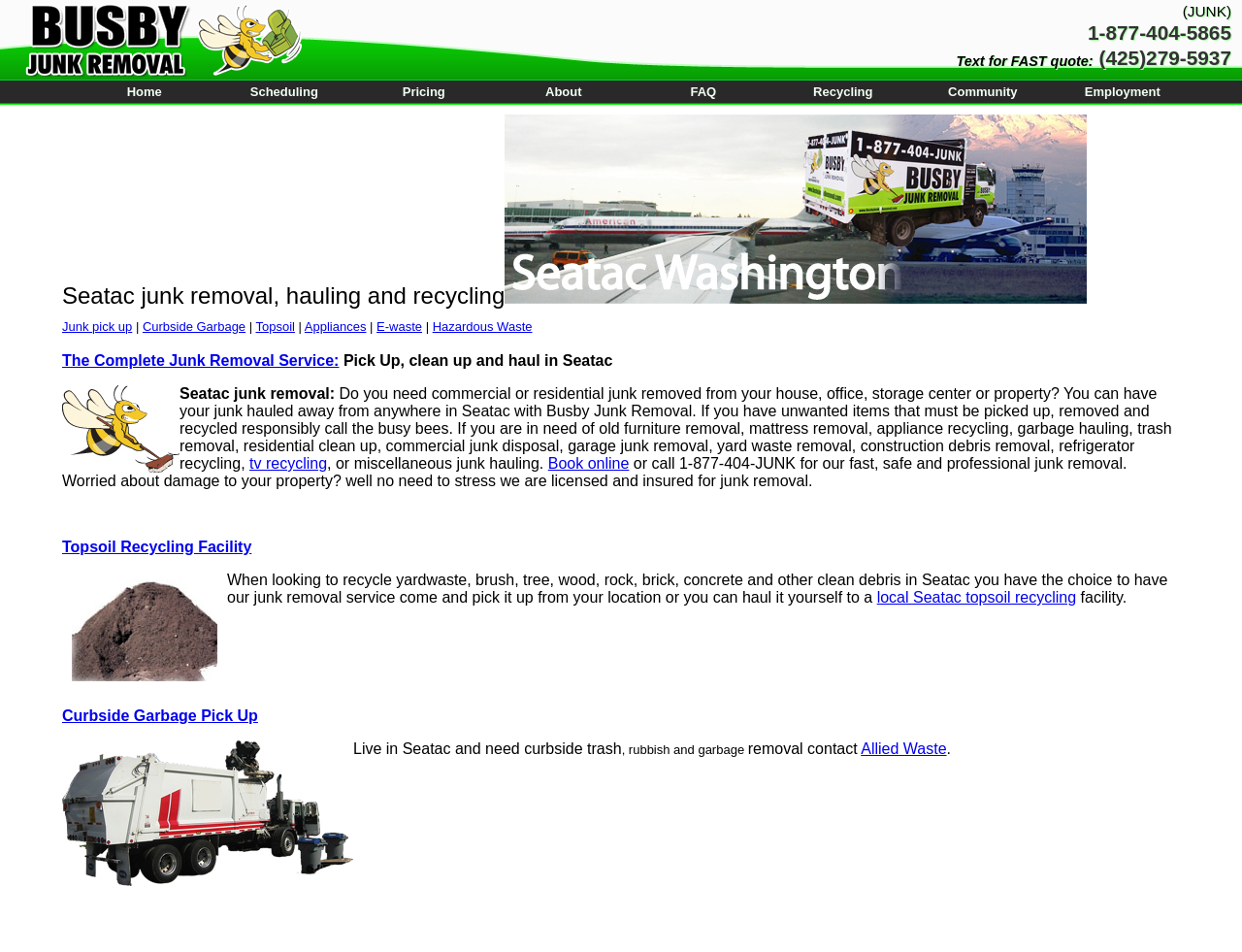Select the bounding box coordinates of the element I need to click to carry out the following instruction: "Book online for junk removal".

[0.441, 0.478, 0.507, 0.495]